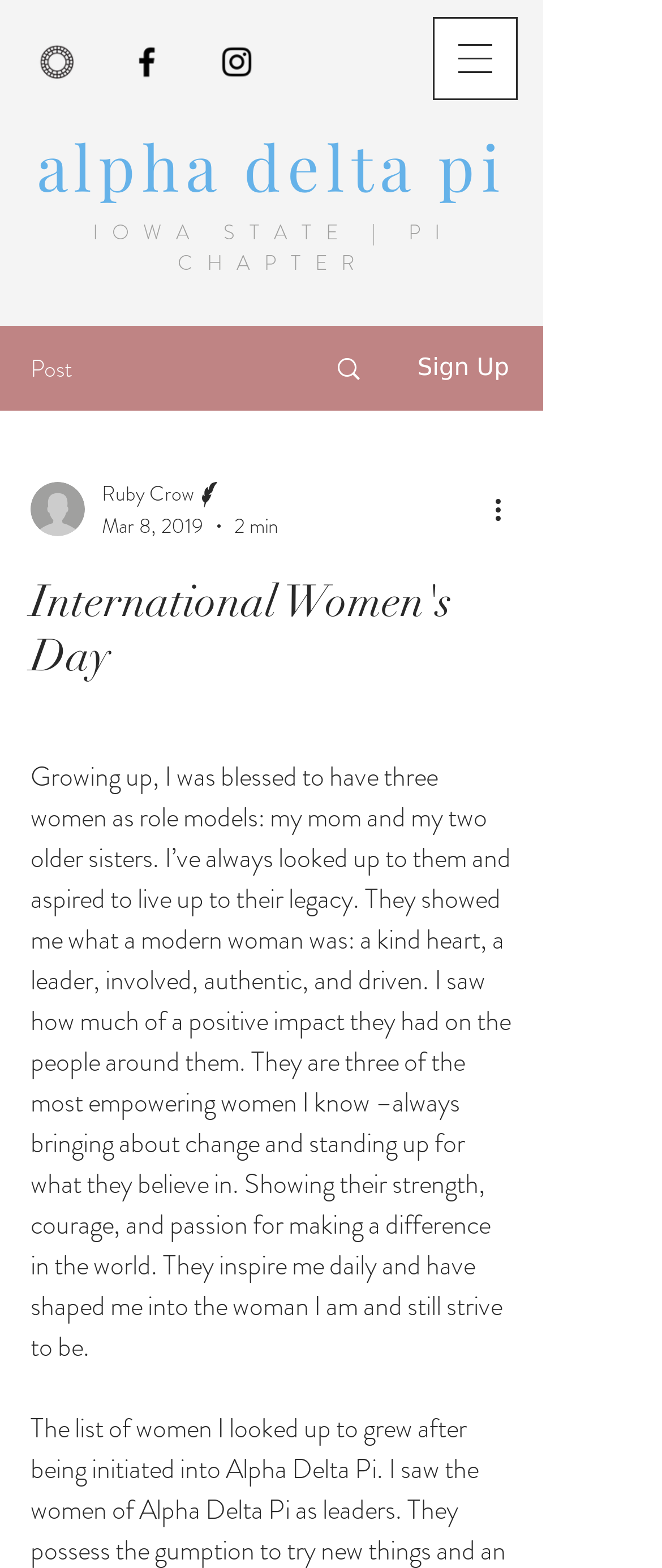How many social media links are there?
Provide a thorough and detailed answer to the question.

I counted the number of link elements with image elements inside them, which are typically used to represent social media icons. I found three such links, corresponding to Facebook, Instagram, and another unknown platform.